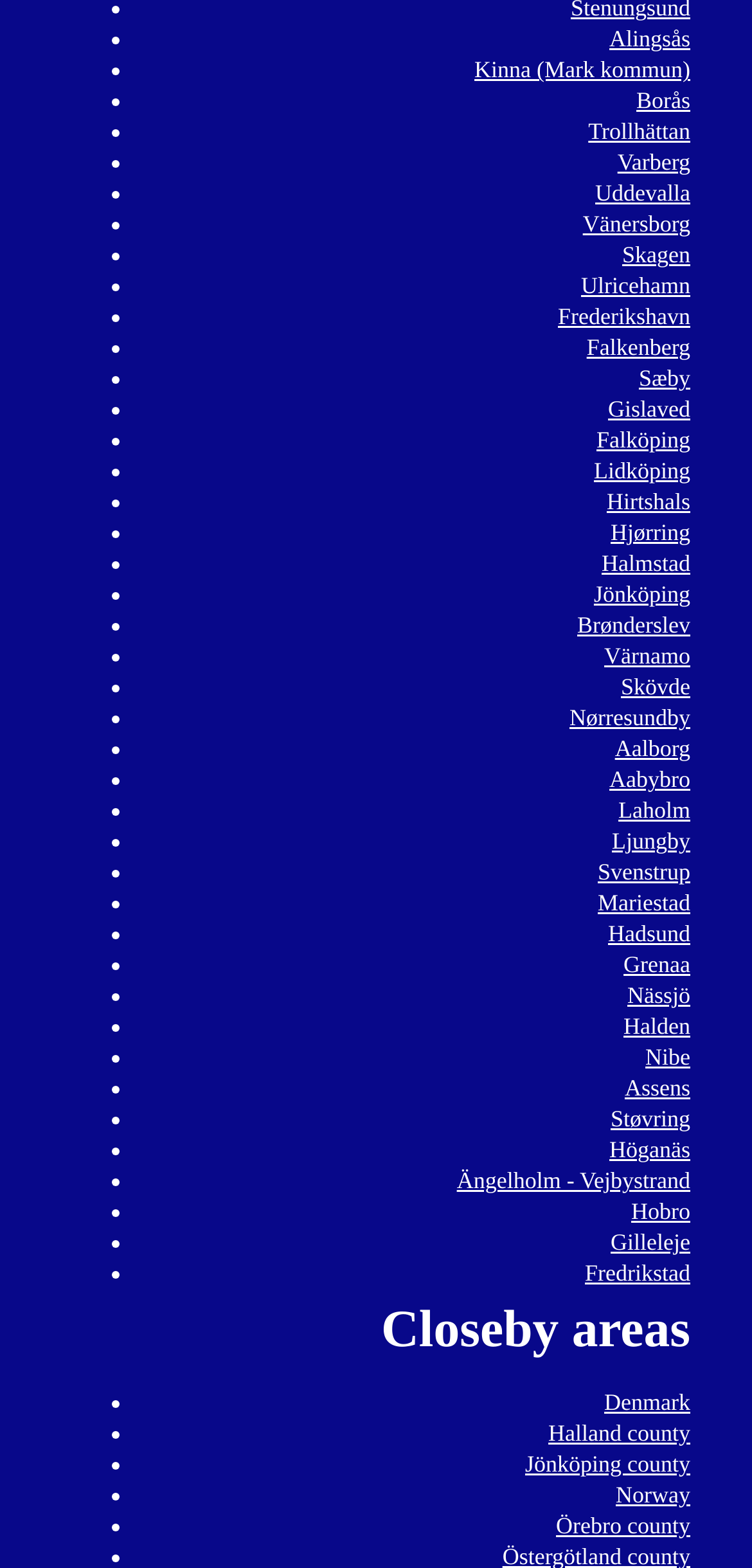Specify the bounding box coordinates of the area to click in order to execute this command: 'Explore Varberg'. The coordinates should consist of four float numbers ranging from 0 to 1, and should be formatted as [left, top, right, bottom].

[0.821, 0.095, 0.918, 0.113]